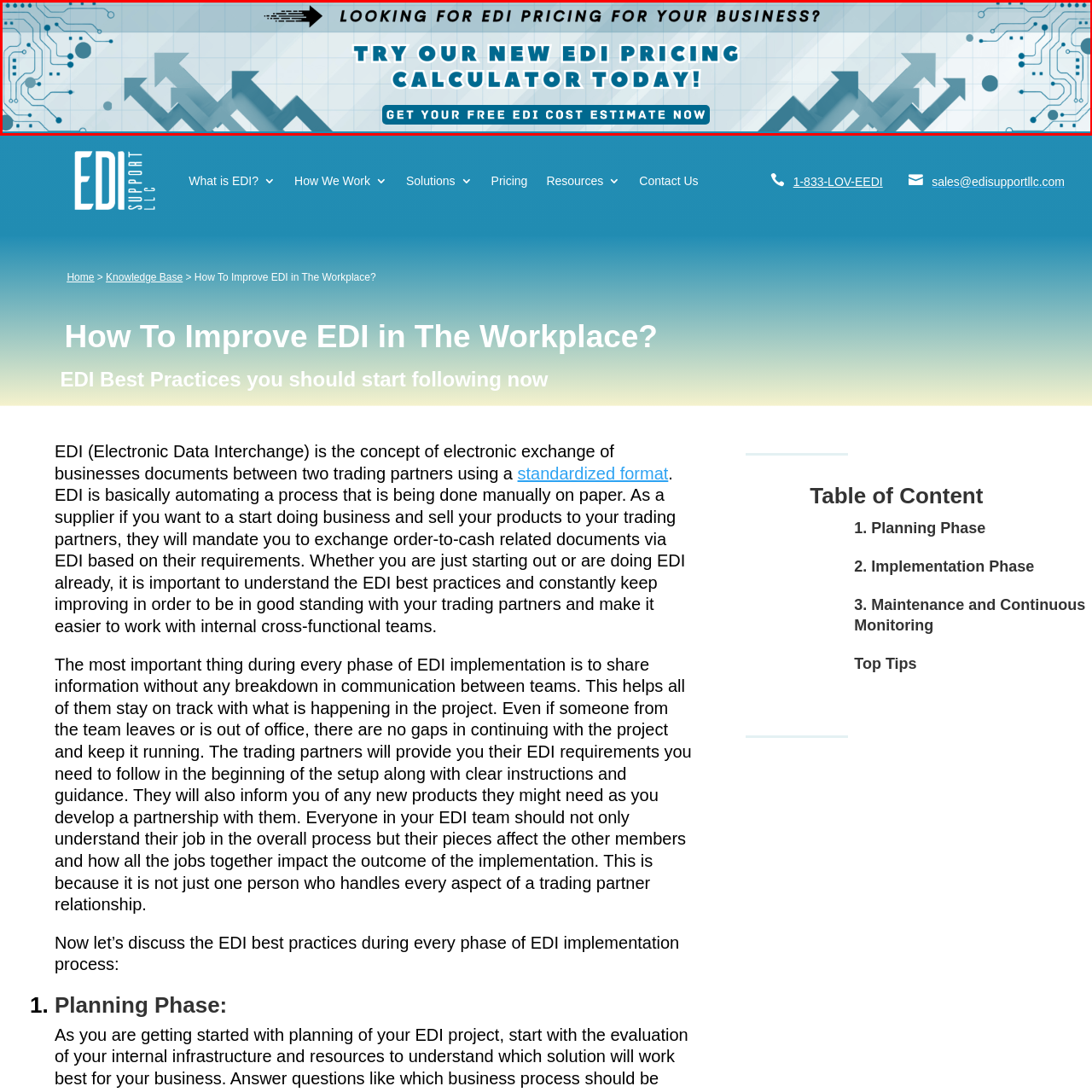Examine the red-bounded region in the image and describe it in detail.

The image features a promotional banner for a new EDI (Electronic Data Interchange) pricing calculator, aimed at businesses seeking to understand their EDI costs. The banner prominently displays the text "LOOKING FOR EDI PRICING FOR YOUR BUSINESS?" at the top, inviting viewers to explore pricing solutions. Below this, a bold call to action states, "TRY OUR NEW EDI PRICING CALCULATOR TODAY!" encouraging companies to utilize the tool for an accurate cost estimate. The background features a sleek design with a light blue color scheme and digital circuit patterns, enhancing the modern and tech-savvy appeal of the calculator. A button at the bottom underscores the offer, stating "GET YOUR FREE EDI COST ESTIMATE NOW," inviting immediate engagement. Overall, the banner effectively communicates a valuable resource for businesses interested in optimizing their EDI services.